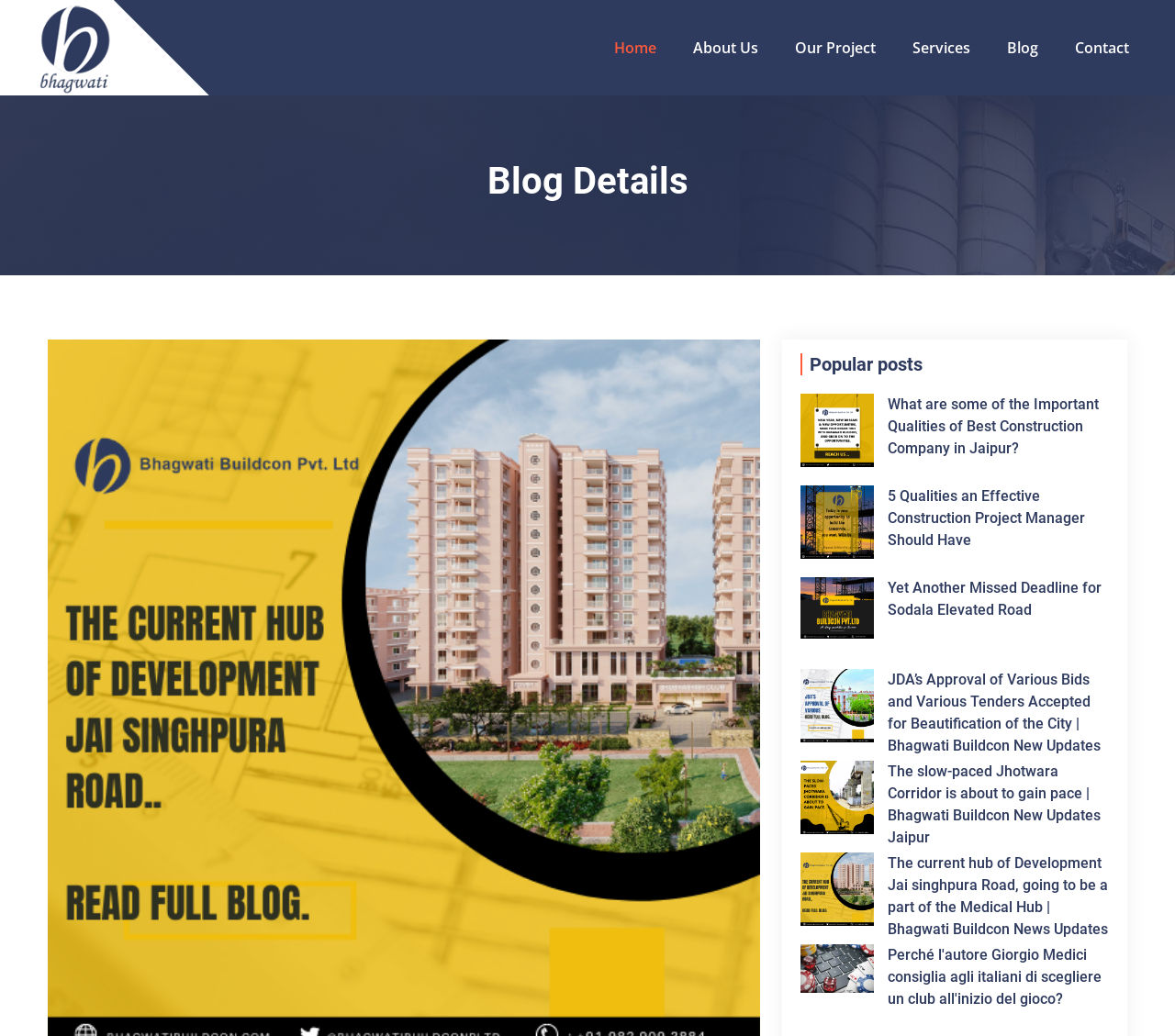What is the position of the 'Contact' link on the webpage?
Respond to the question with a single word or phrase according to the image.

Top-right